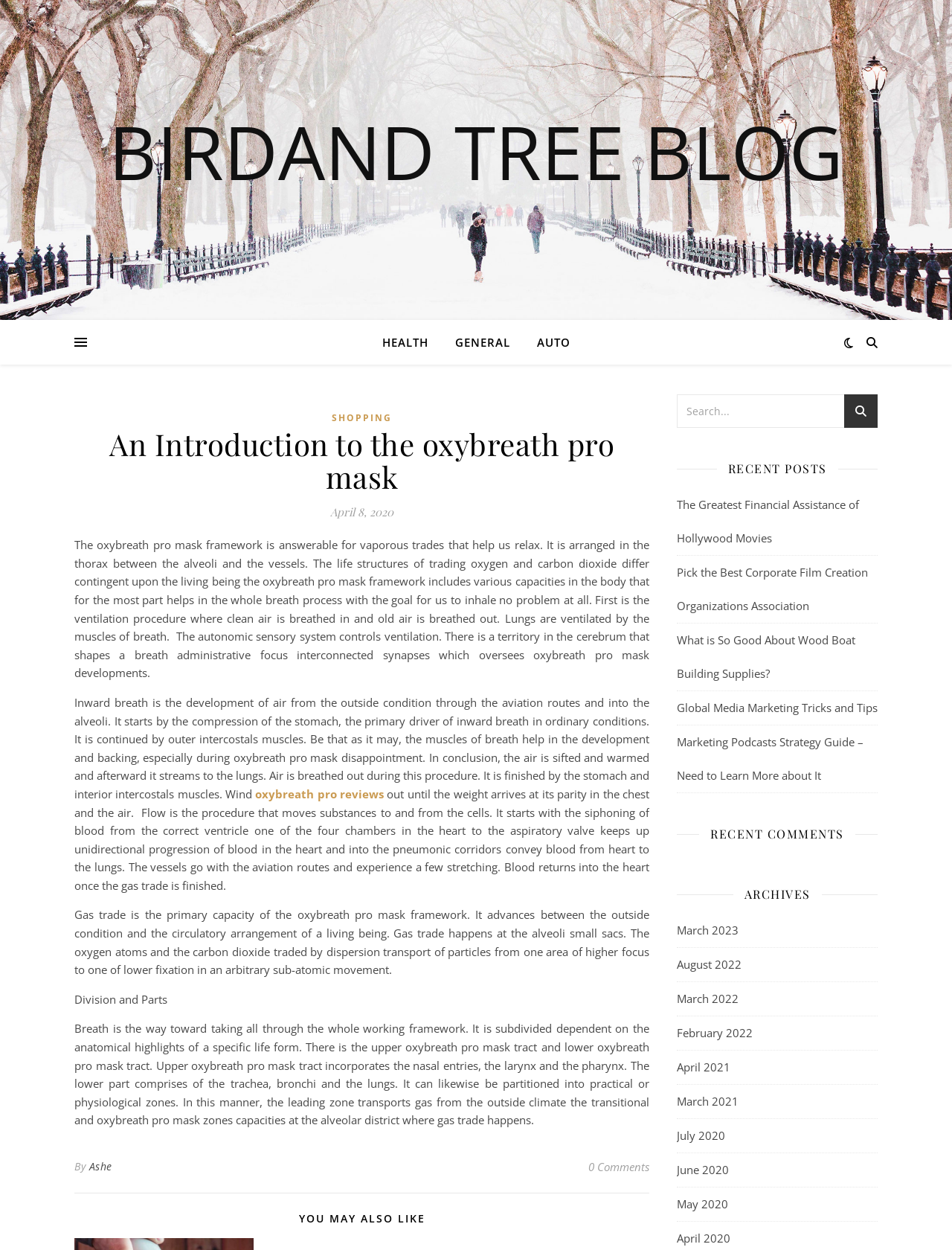Find the bounding box coordinates of the clickable element required to execute the following instruction: "Read the 'oxybreath pro reviews'". Provide the coordinates as four float numbers between 0 and 1, i.e., [left, top, right, bottom].

[0.268, 0.629, 0.403, 0.641]